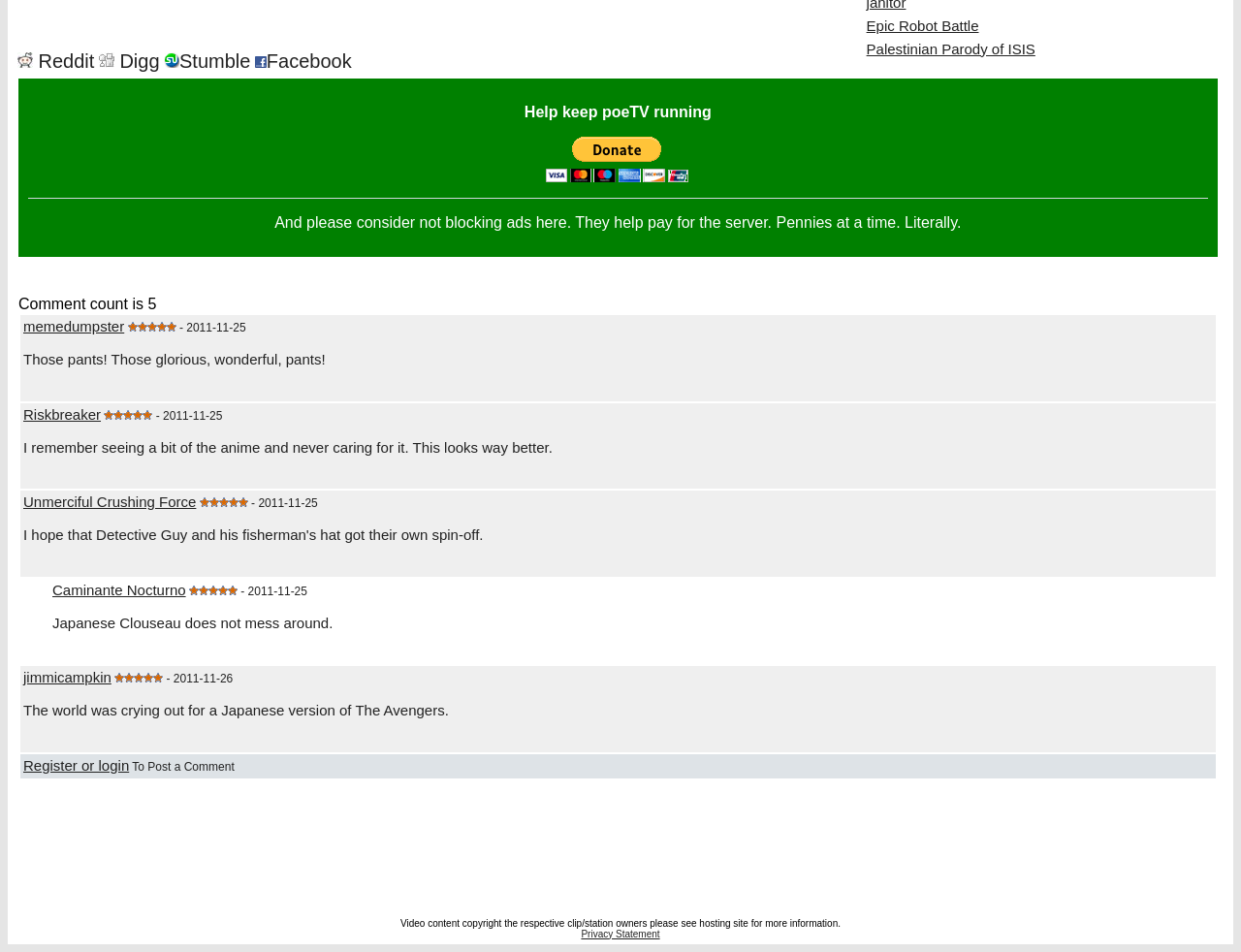Identify the bounding box coordinates of the HTML element based on this description: "Go to the homepage".

None